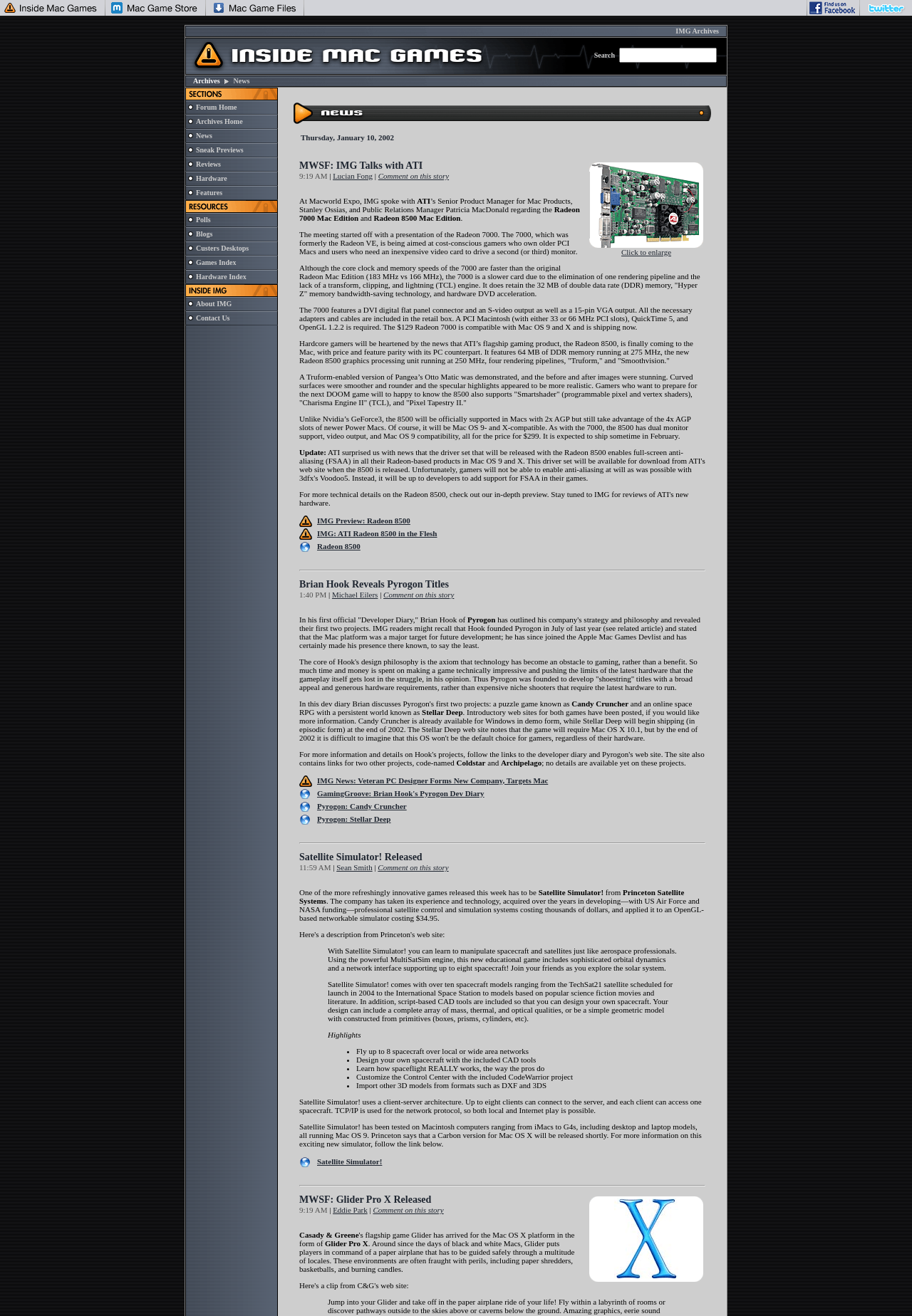Please provide a one-word or phrase answer to the question: 
What type of content is available in the archives section?

News archives